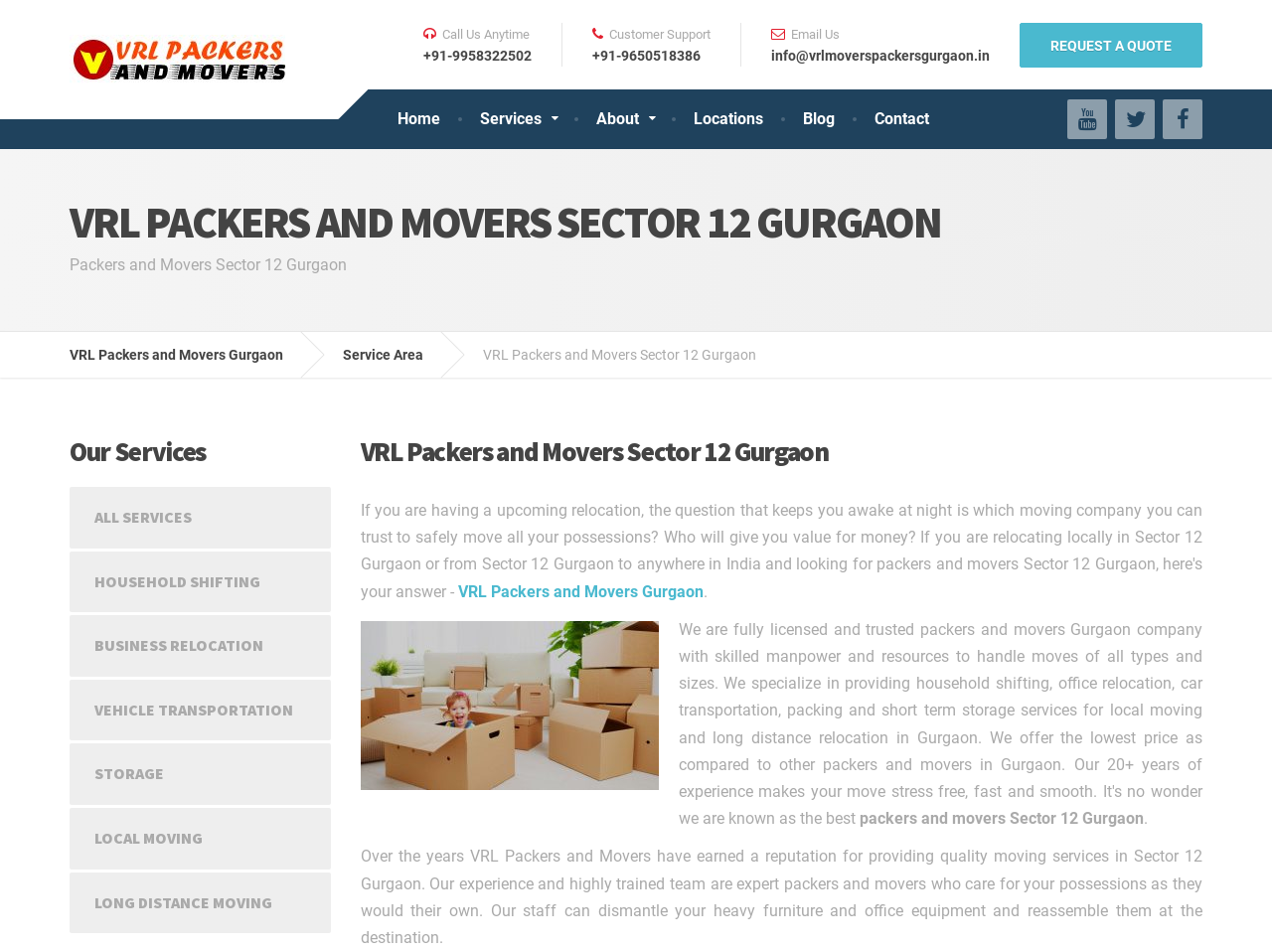What is the company name?
Give a single word or phrase answer based on the content of the image.

VRL Packers and Movers